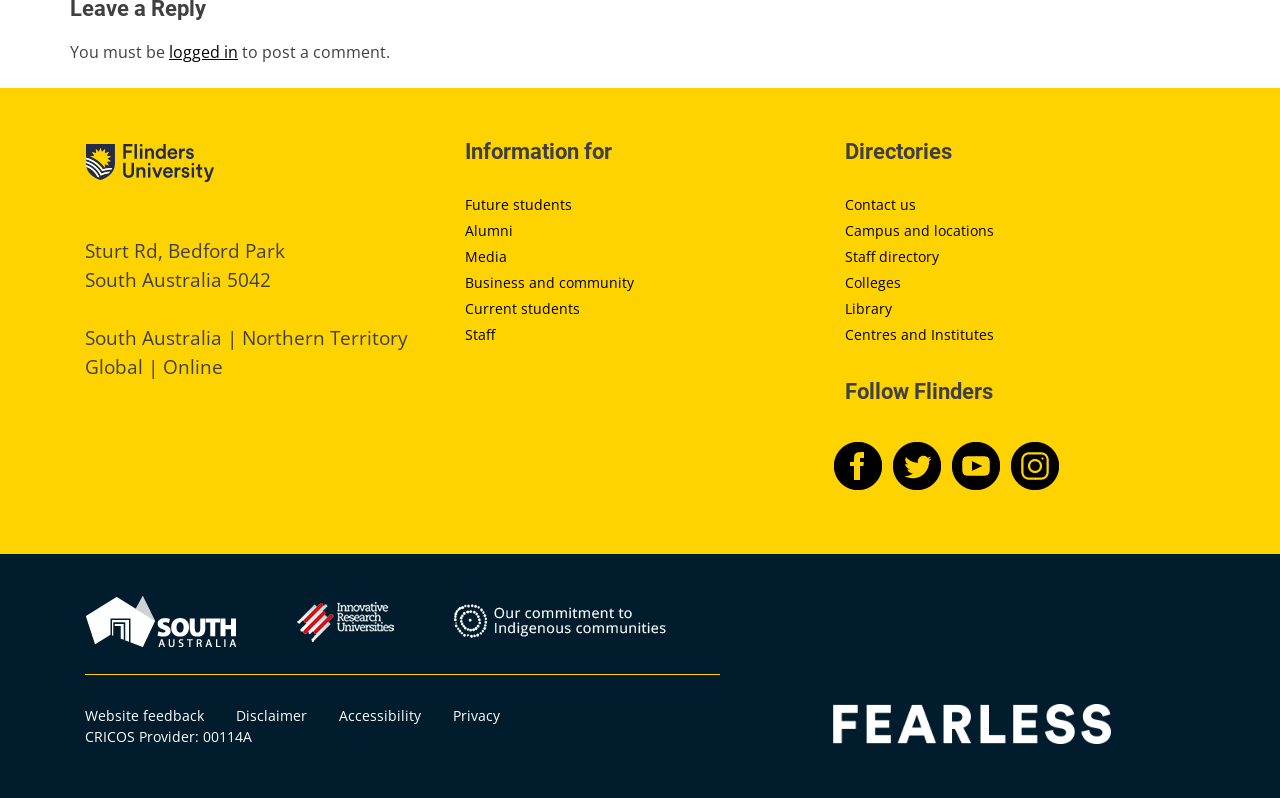What social media platforms does the university have a presence on?
Provide an in-depth answer to the question, covering all aspects.

The social media platforms that the university has a presence on can be found in the links provided under the 'Follow Flinders' heading, which include 'Flinders University at Facebook', 'Flinders University at Twitter', 'Flinders University at Instagram', and 'Flinders University at Youtube'.